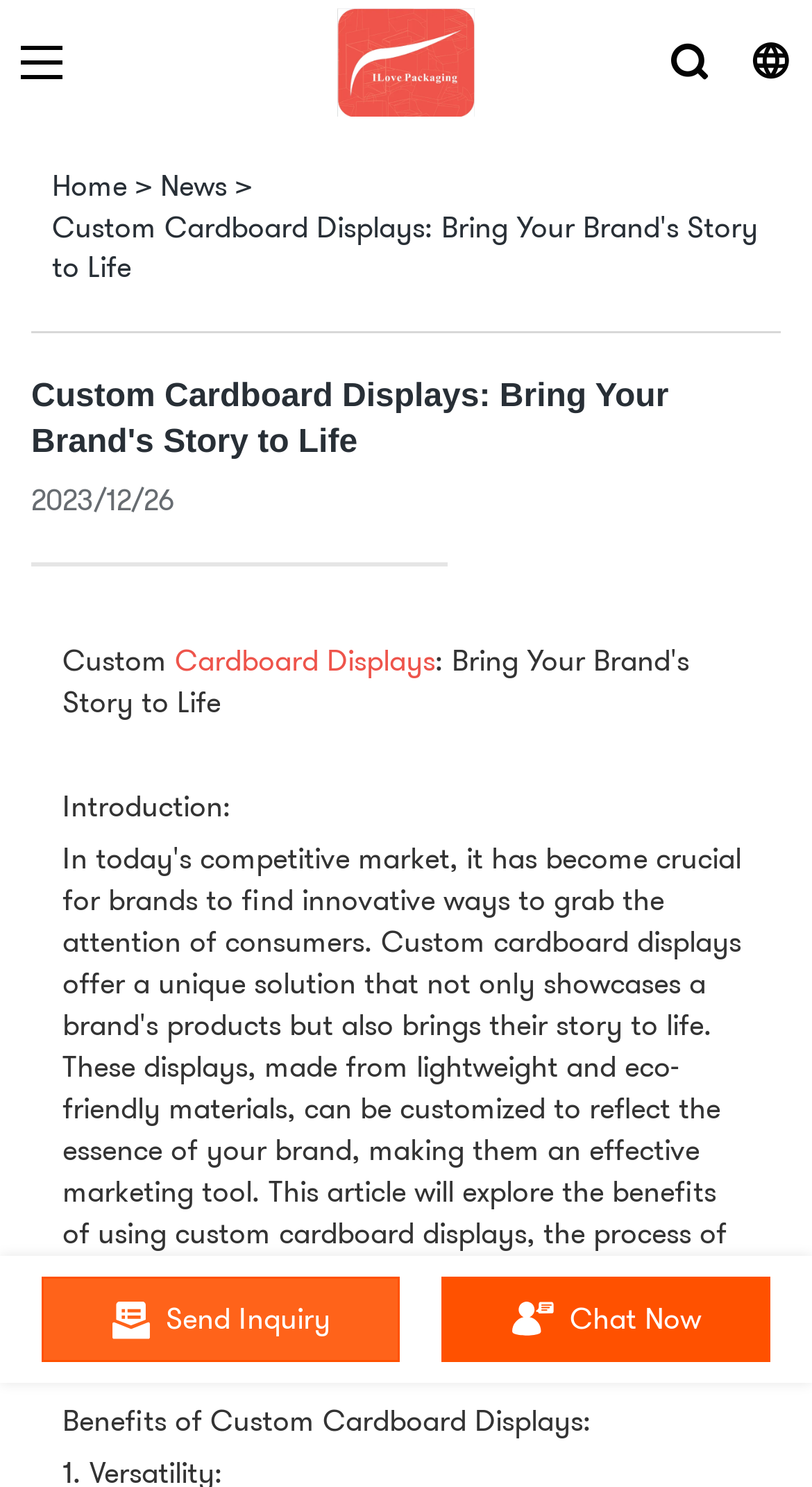Provide a short answer to the following question with just one word or phrase: What are the two options to contact the brand?

Send Inquiry and Chat Now